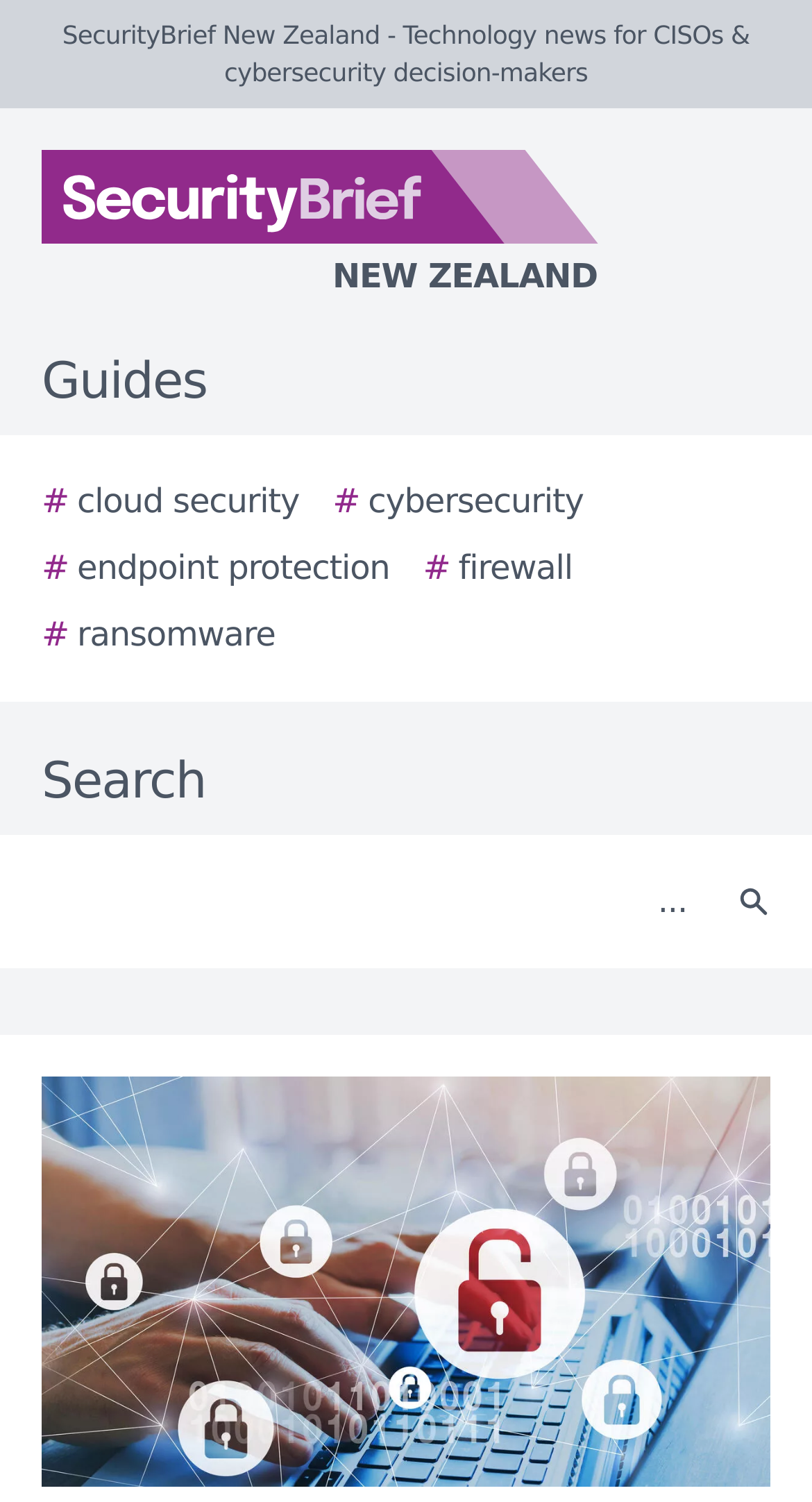Utilize the information from the image to answer the question in detail:
How many images are there on the webpage?

I counted the number of image elements on the webpage, including the 'SecurityBrief New Zealand logo' image, the image in the search button, and the 'Story image' at the bottom of the webpage, to get the total number of images.